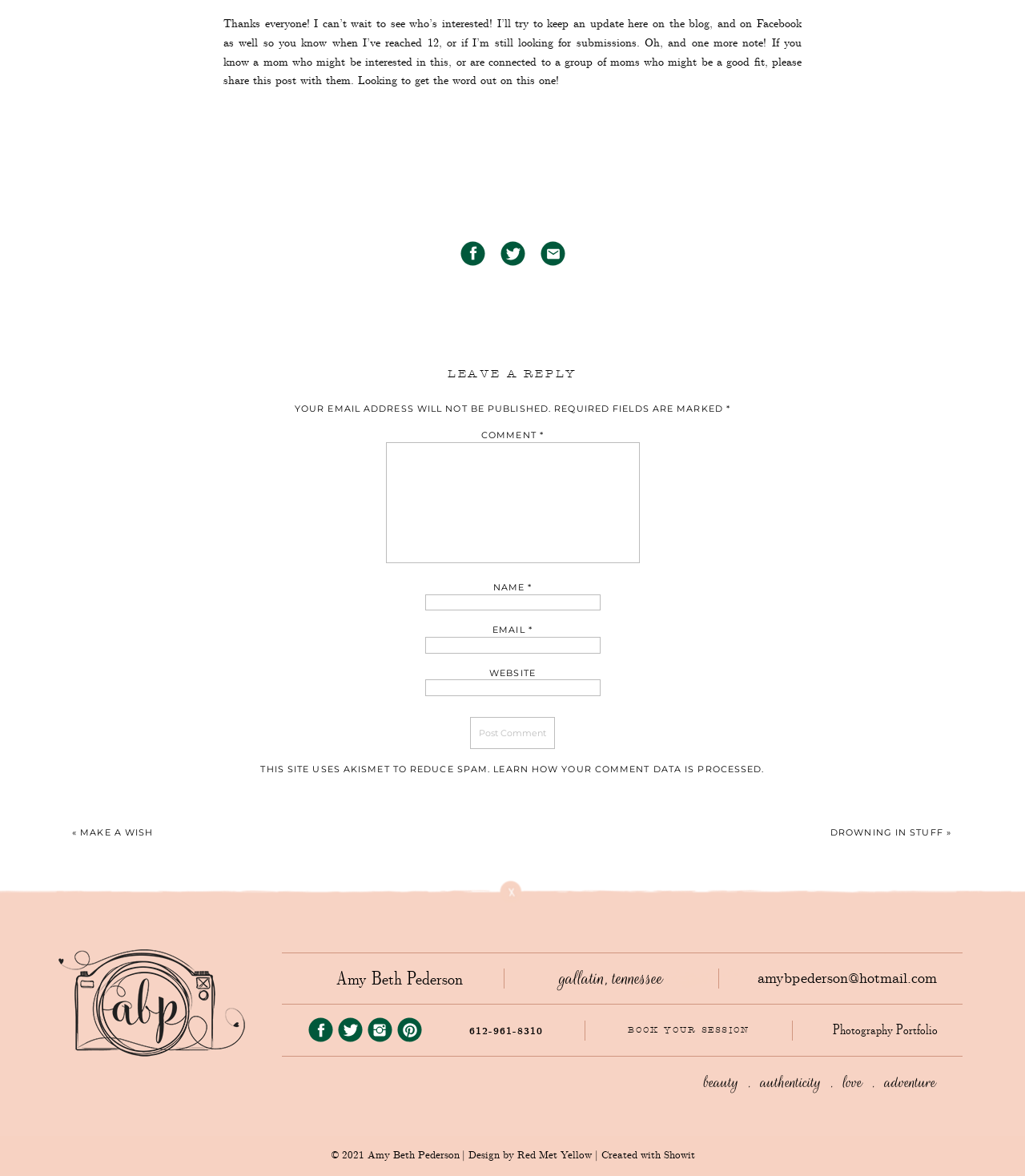Identify the bounding box for the UI element described as: "amybpederson@hotmail.com". Ensure the coordinates are four float numbers between 0 and 1, formatted as [left, top, right, bottom].

[0.738, 0.821, 0.914, 0.847]